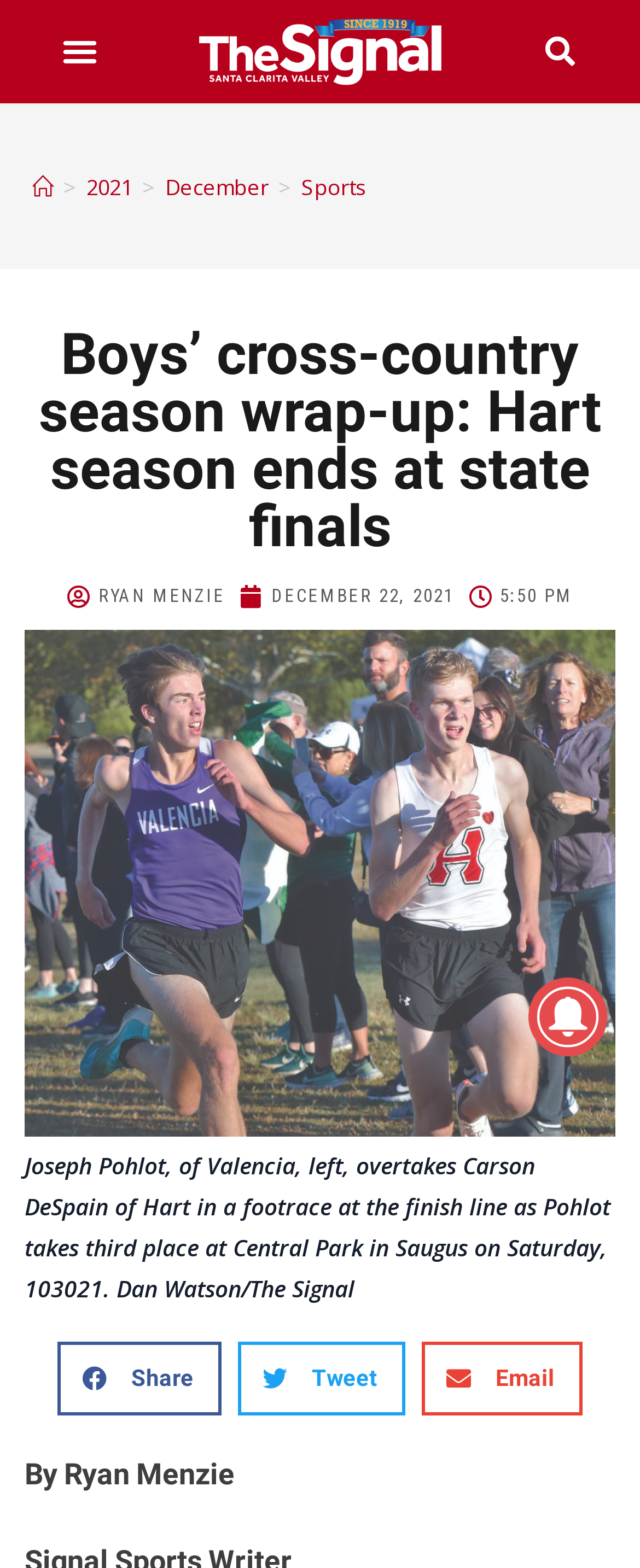Identify the bounding box coordinates of the specific part of the webpage to click to complete this instruction: "Read the article by Ryan Menzie".

[0.105, 0.37, 0.352, 0.391]